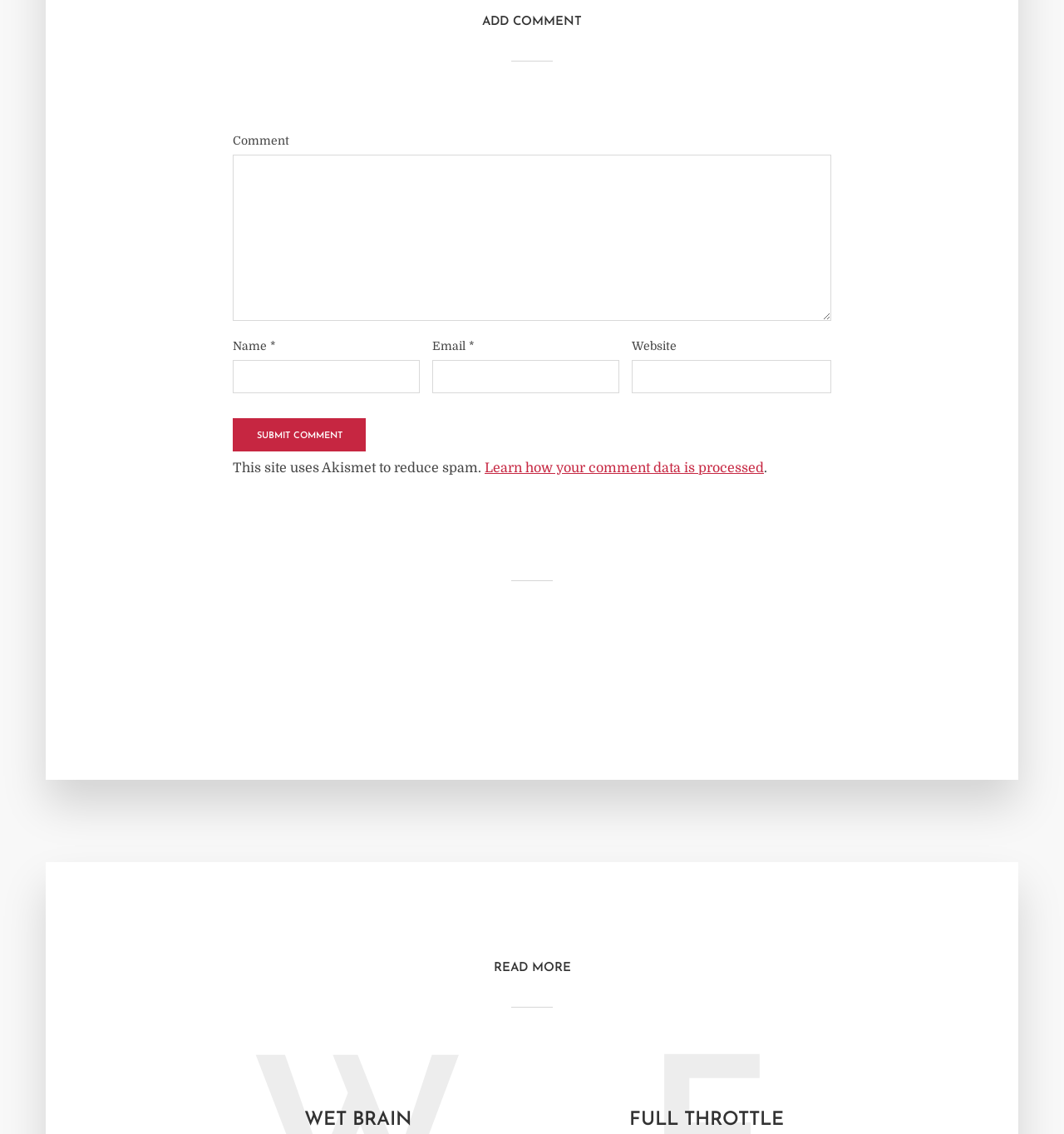Refer to the image and answer the question with as much detail as possible: How many links are present on the webpage?

There are three links present on the webpage: 'Learn how your comment data is processed', 'WET BRAIN', and 'FULL THROTTLE'. These links are identified by their bounding box coordinates and OCR text.